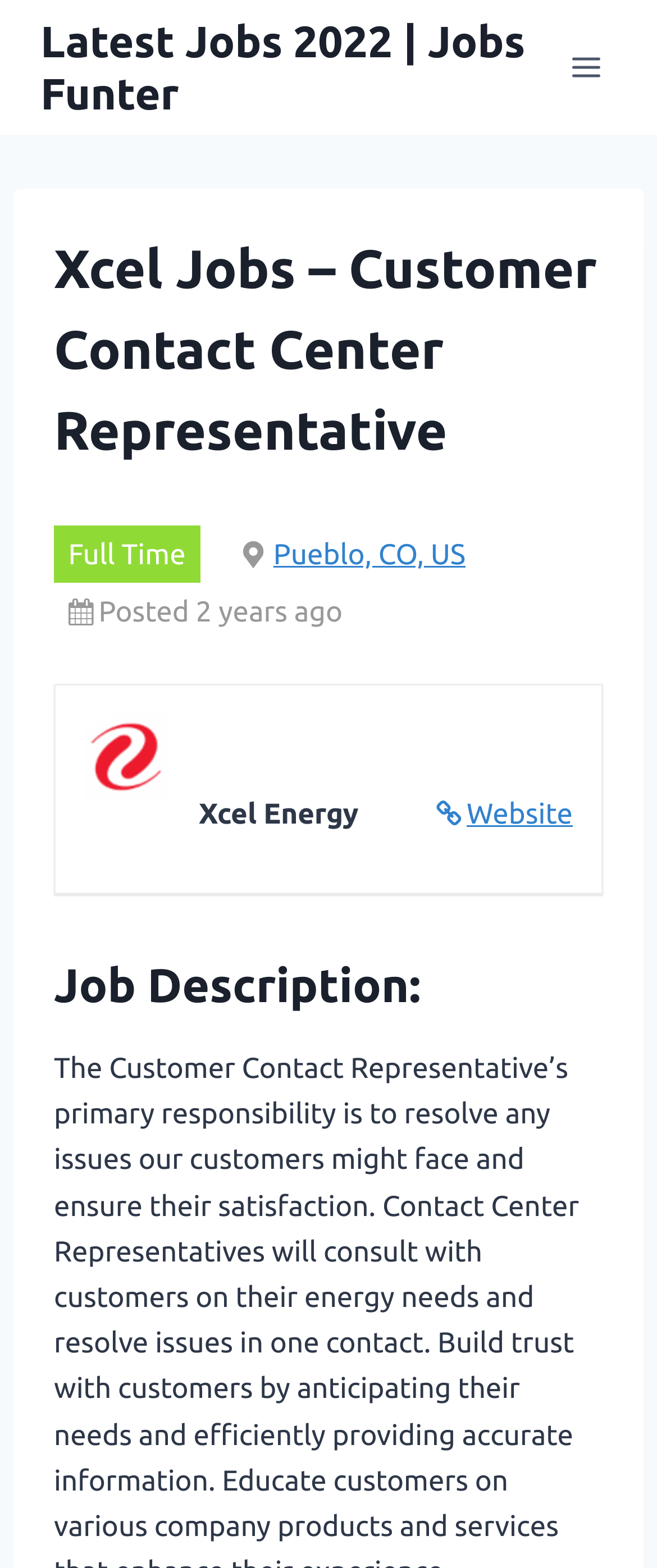Determine the bounding box for the UI element as described: "Toggle Menu". The coordinates should be represented as four float numbers between 0 and 1, formatted as [left, top, right, bottom].

[0.844, 0.026, 0.938, 0.06]